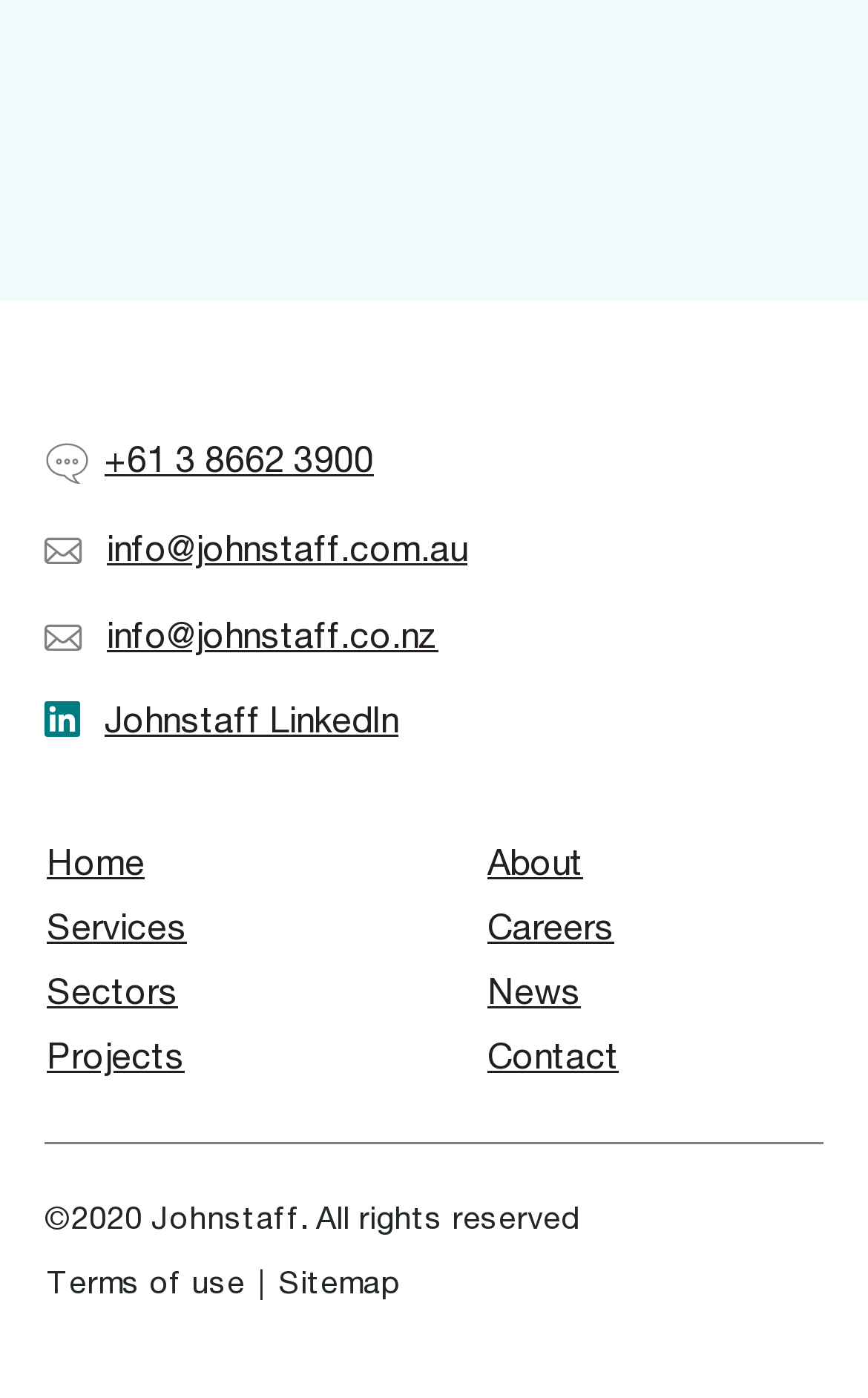What is the last item in the main navigation menu?
Analyze the image and provide a thorough answer to the question.

I examined the links in the main navigation menu, which are 'Home', 'Services', 'Sectors', 'Projects', 'About', 'Careers', 'News', and 'Contact'. The last item in this menu is 'Contact'.